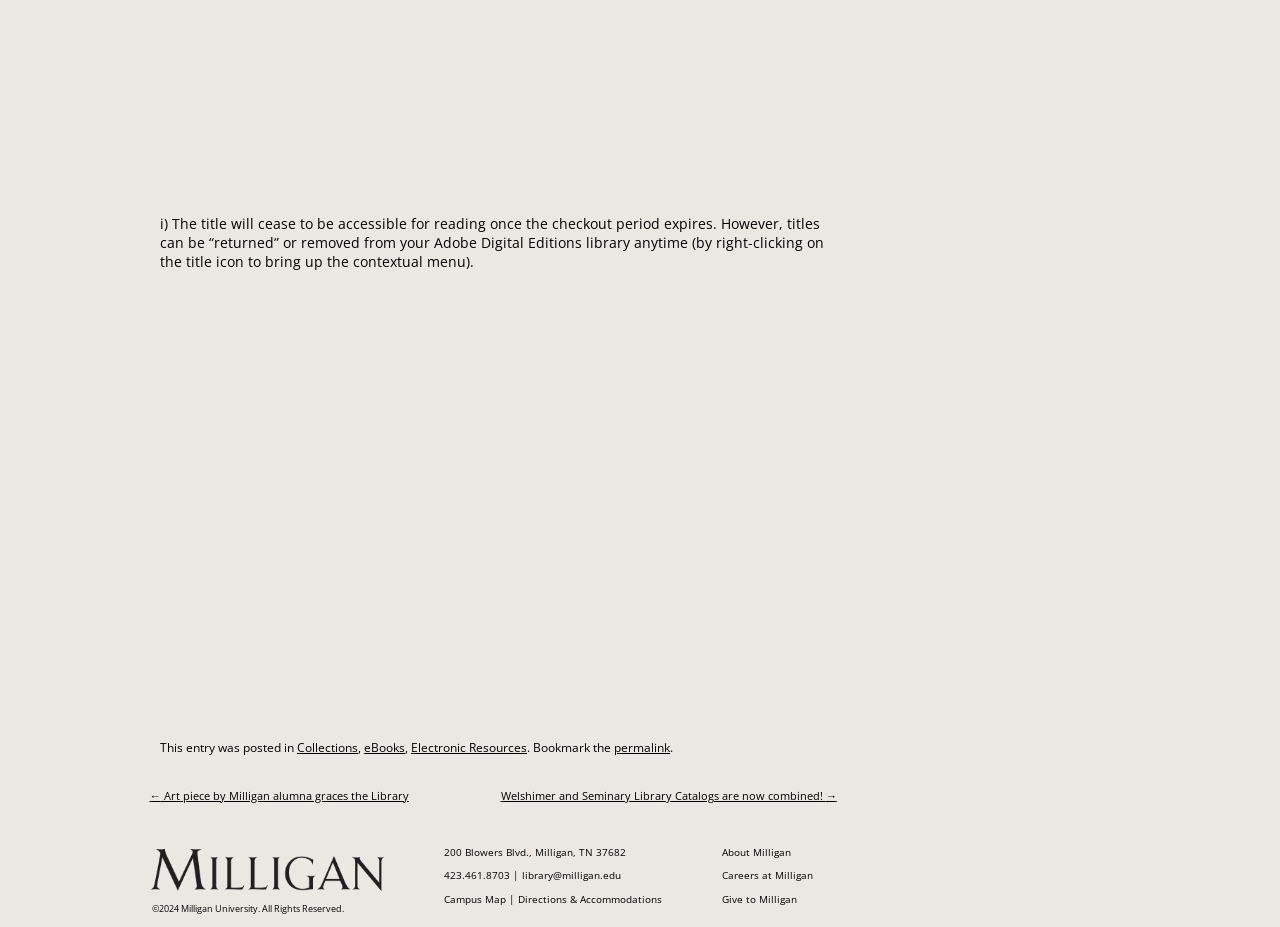Please find the bounding box for the following UI element description. Provide the coordinates in (top-left x, top-left y, bottom-right x, bottom-right y) format, with values between 0 and 1: Electronic Resources

[0.321, 0.798, 0.412, 0.814]